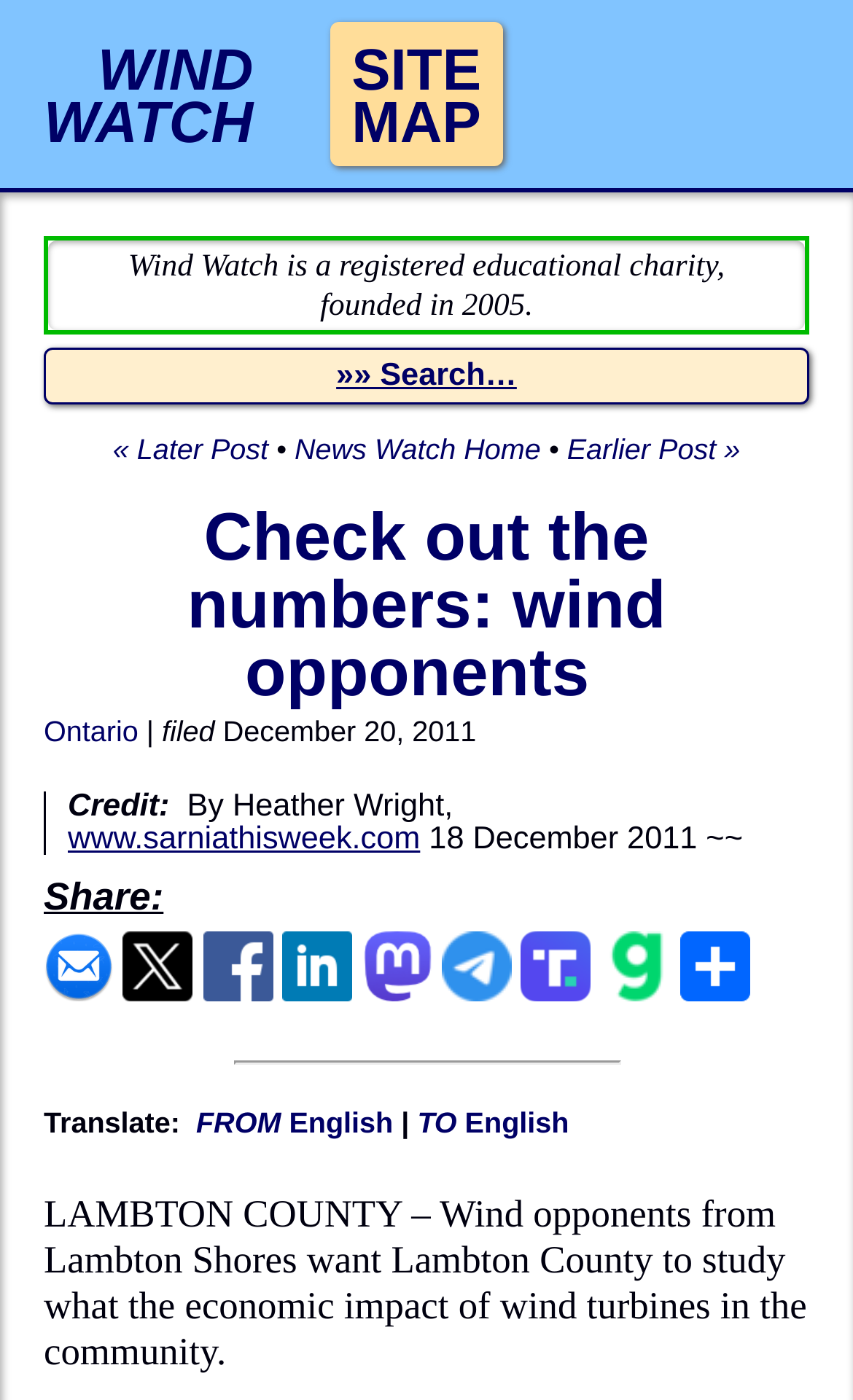What is the name of the charity mentioned on the webpage?
Look at the image and construct a detailed response to the question.

The webpage mentions 'Wind Watch is a registered educational charity, founded in 2005.' which indicates that Wind Watch is the name of the charity.